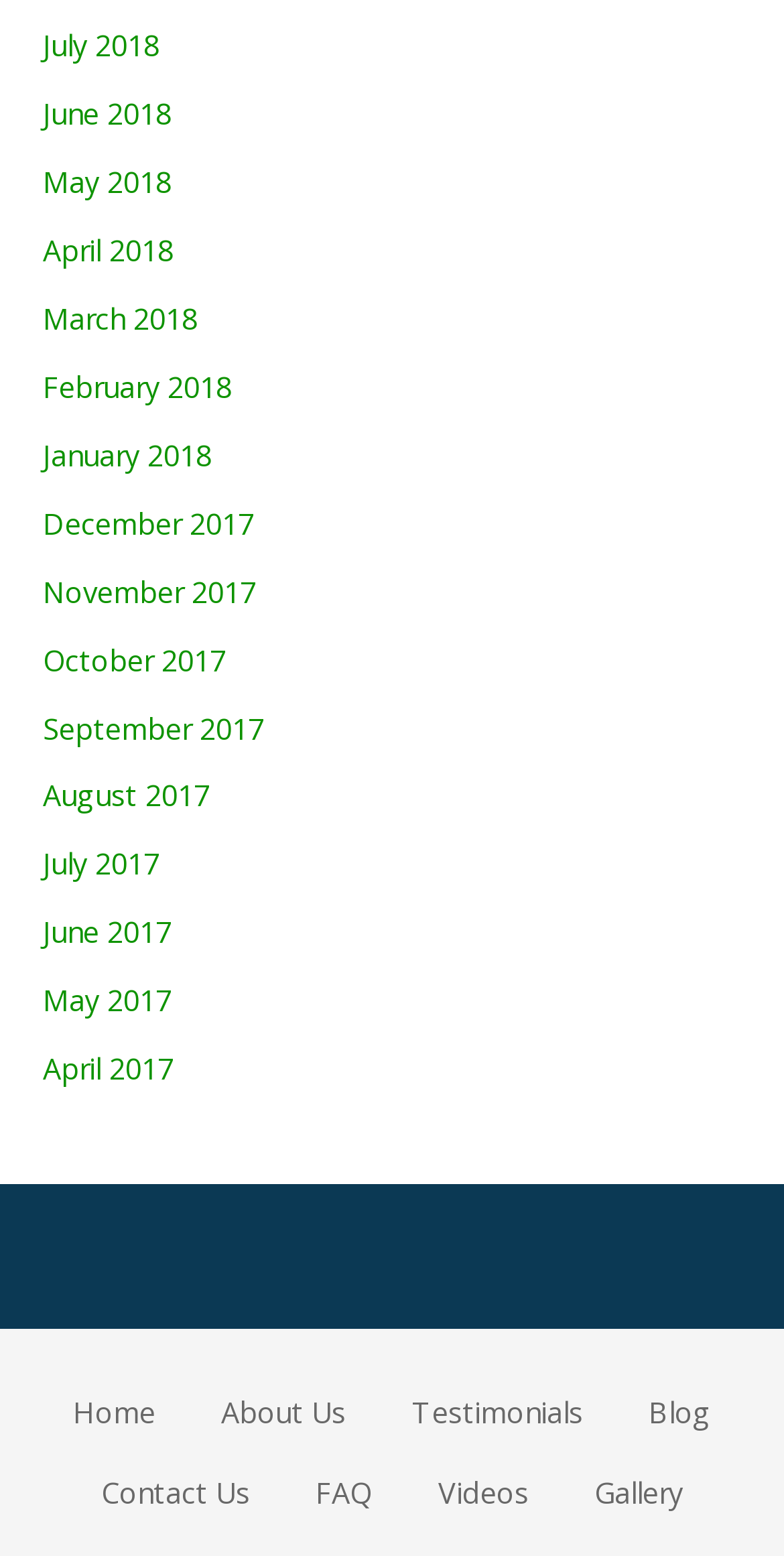Please answer the following query using a single word or phrase: 
What is the last link in the bottom navigation bar?

Gallery